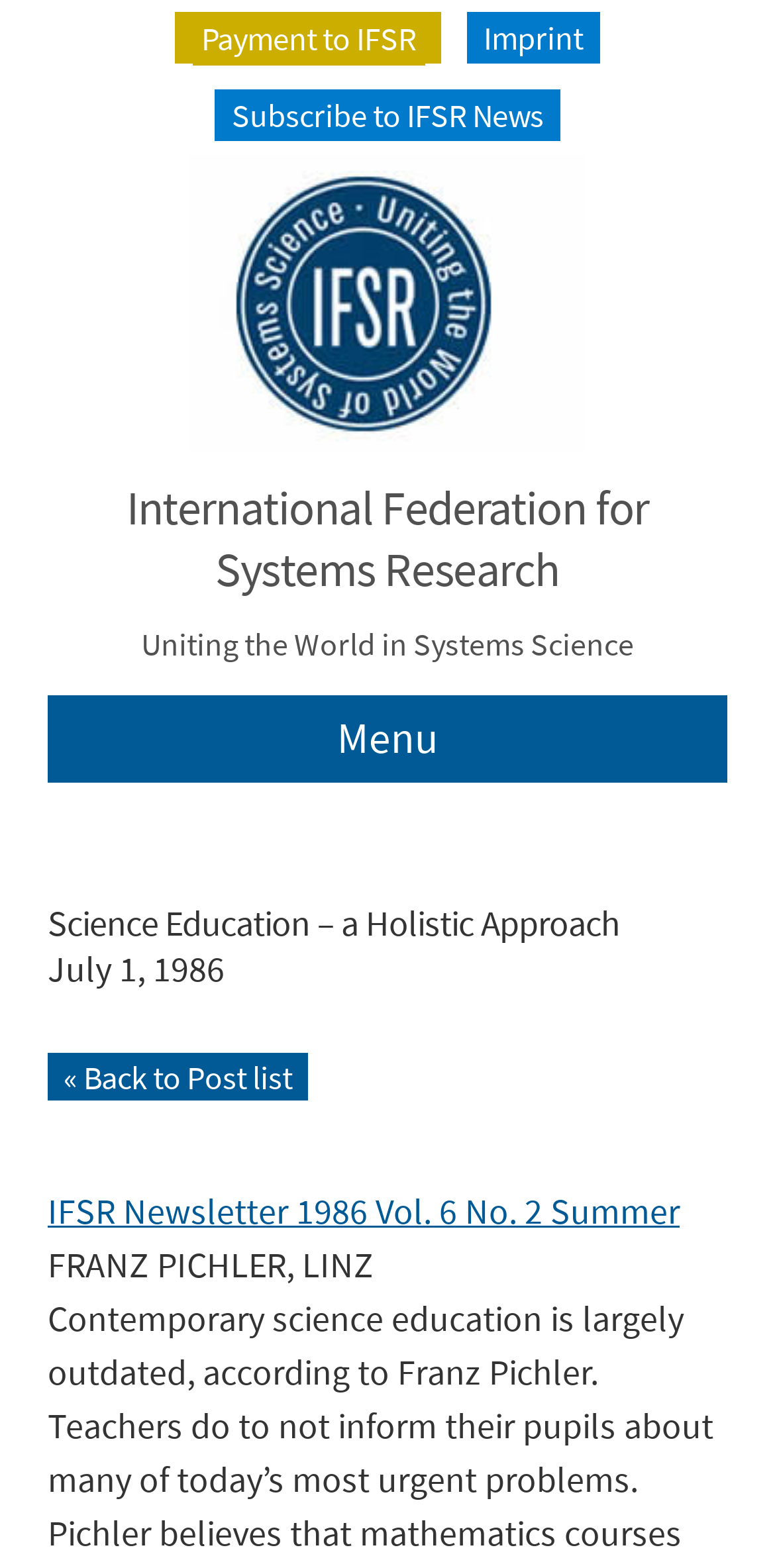Extract the primary headline from the webpage and present its text.

International Federation for Systems Research